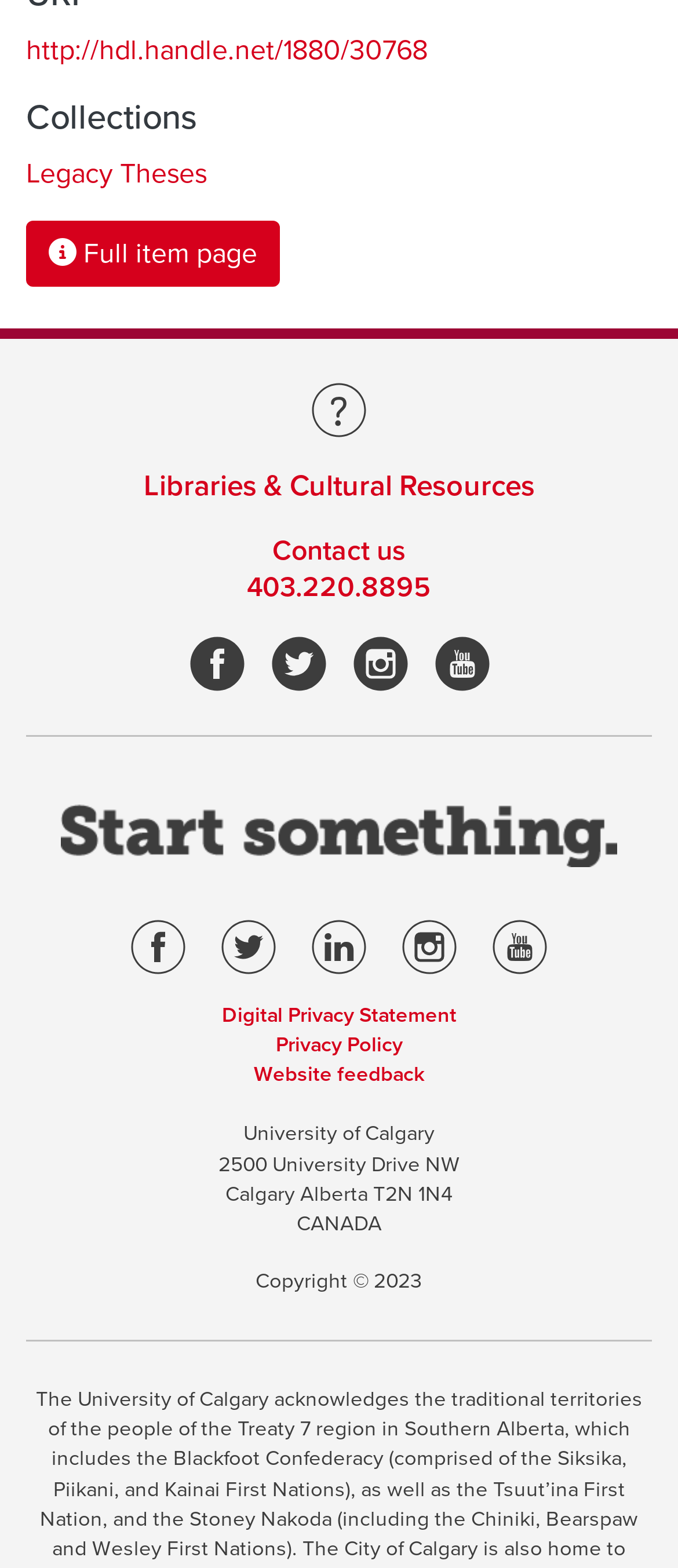Determine the bounding box for the UI element that matches this description: "Privacy Policy".

[0.406, 0.659, 0.594, 0.674]